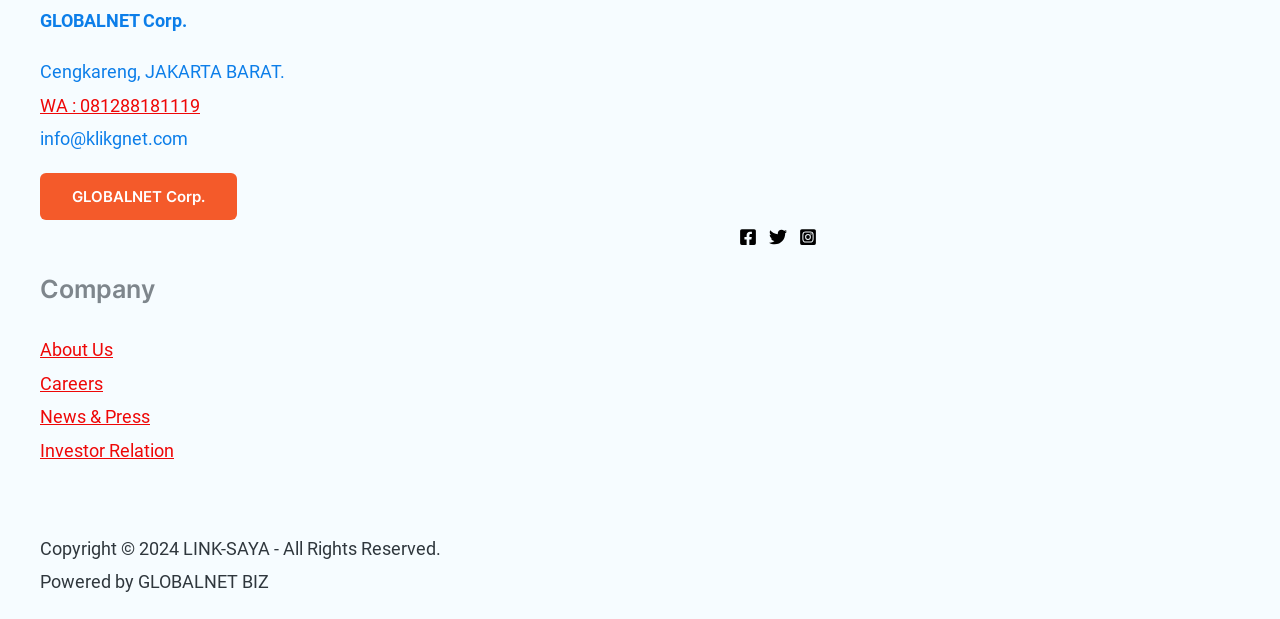Identify the bounding box coordinates of the element that should be clicked to fulfill this task: "check news and press". The coordinates should be provided as four float numbers between 0 and 1, i.e., [left, top, right, bottom].

[0.031, 0.656, 0.117, 0.69]